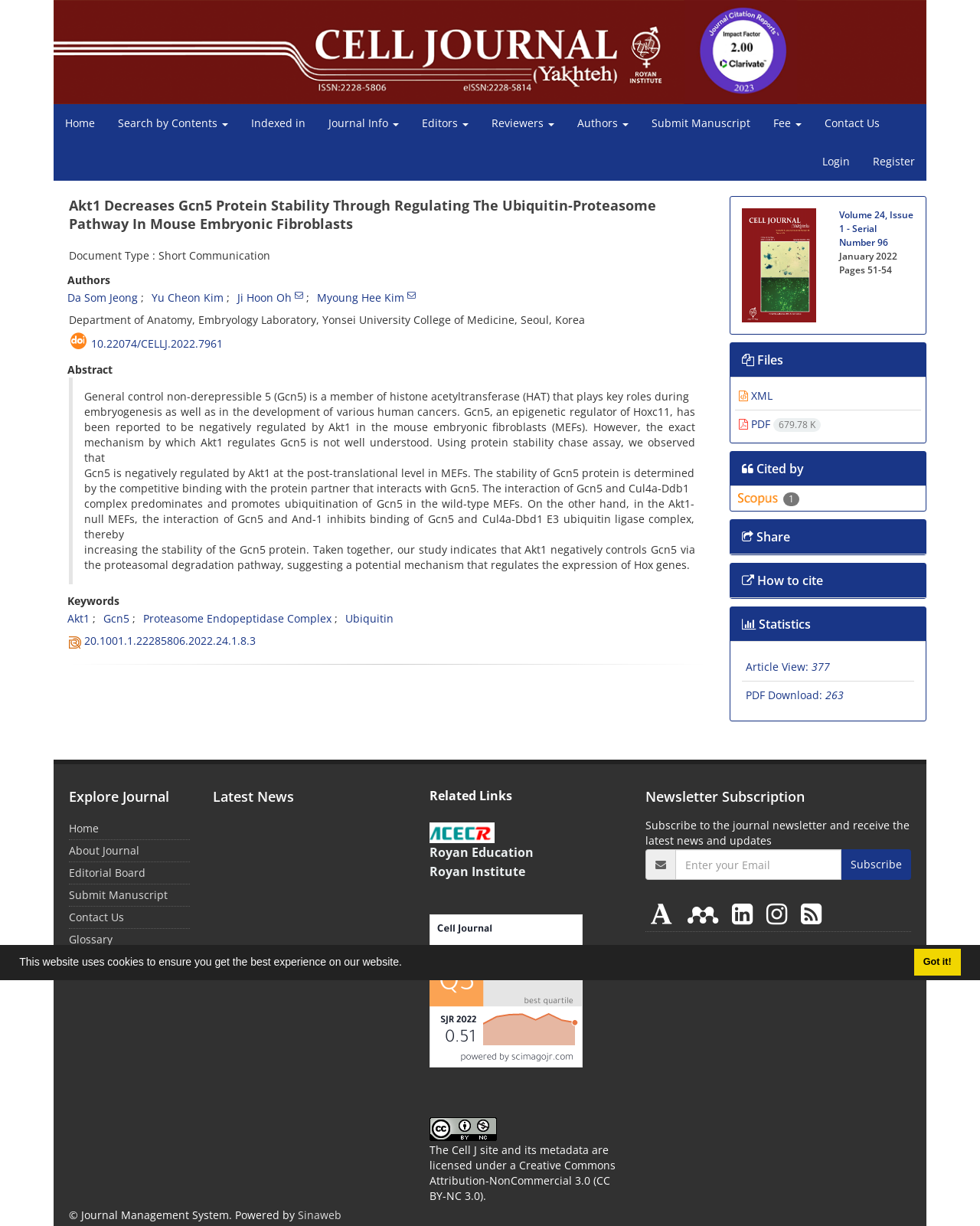Can you locate the main headline on this webpage and provide its text content?

Akt1 Decreases Gcn5 Protein Stability Through Regulating The Ubiquitin-Proteasome Pathway In Mouse Embryonic Fibroblasts